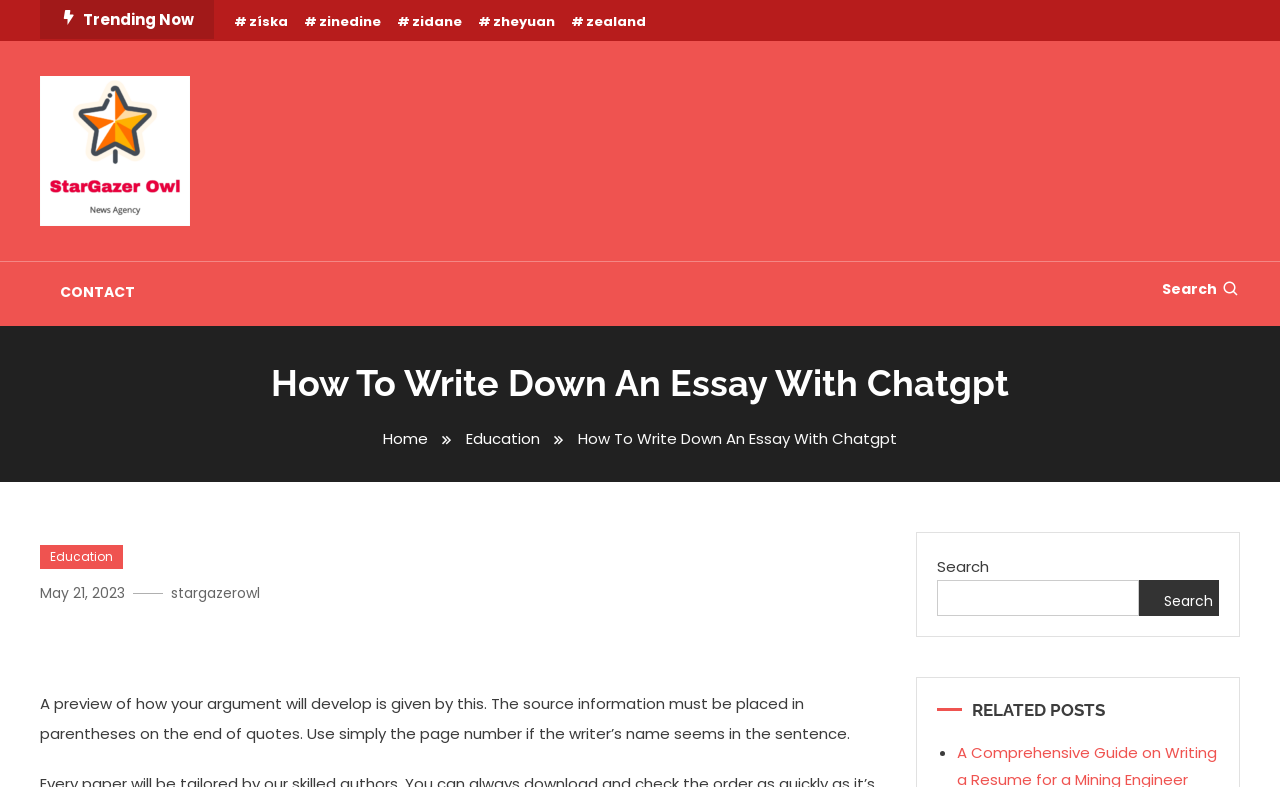Locate the bounding box coordinates of the clickable region to complete the following instruction: "Call the phone number 904-646-7000."

None